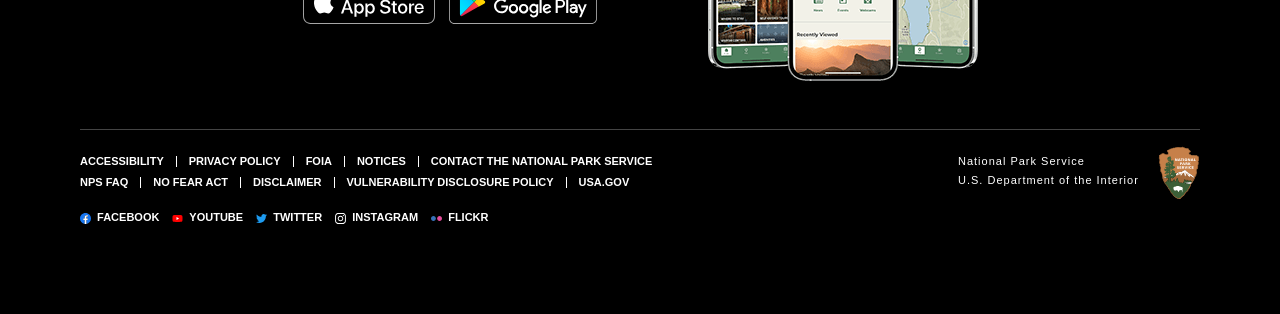Determine the bounding box coordinates of the clickable region to follow the instruction: "Go to the ACCESSIBILITY page".

[0.062, 0.493, 0.128, 0.532]